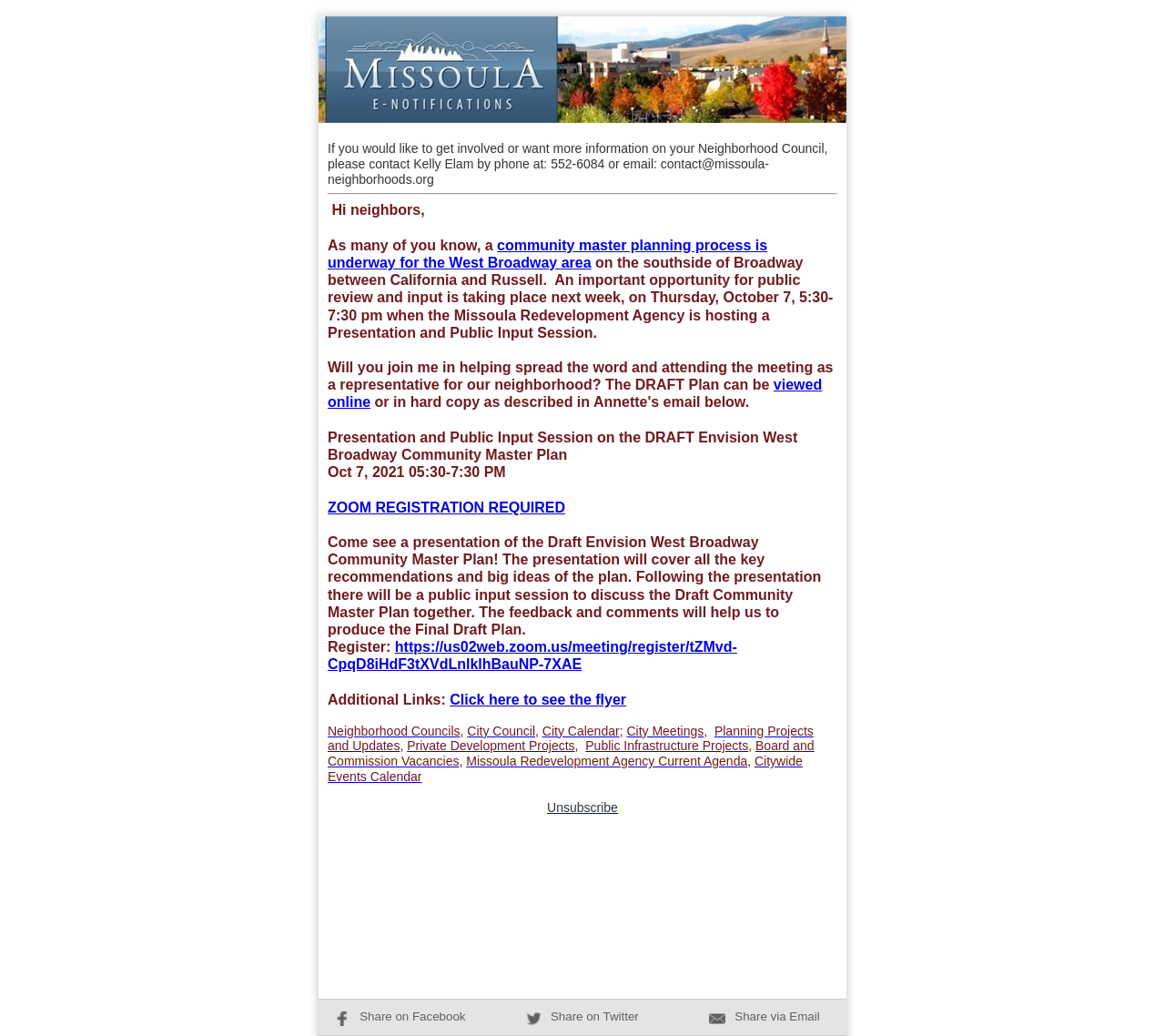Can you provide the bounding box coordinates for the element that should be clicked to implement the instruction: "Unsubscribe"?

[0.47, 0.772, 0.53, 0.786]